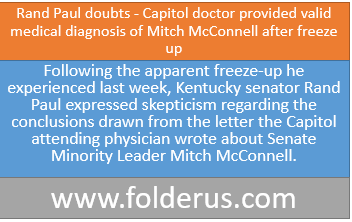Respond to the following question using a concise word or phrase: 
What is the title of the headline in the image?

Rand Paul doubts - Capitol doctor provided valid medical diagnosis of Mitch McConnell after freeze up